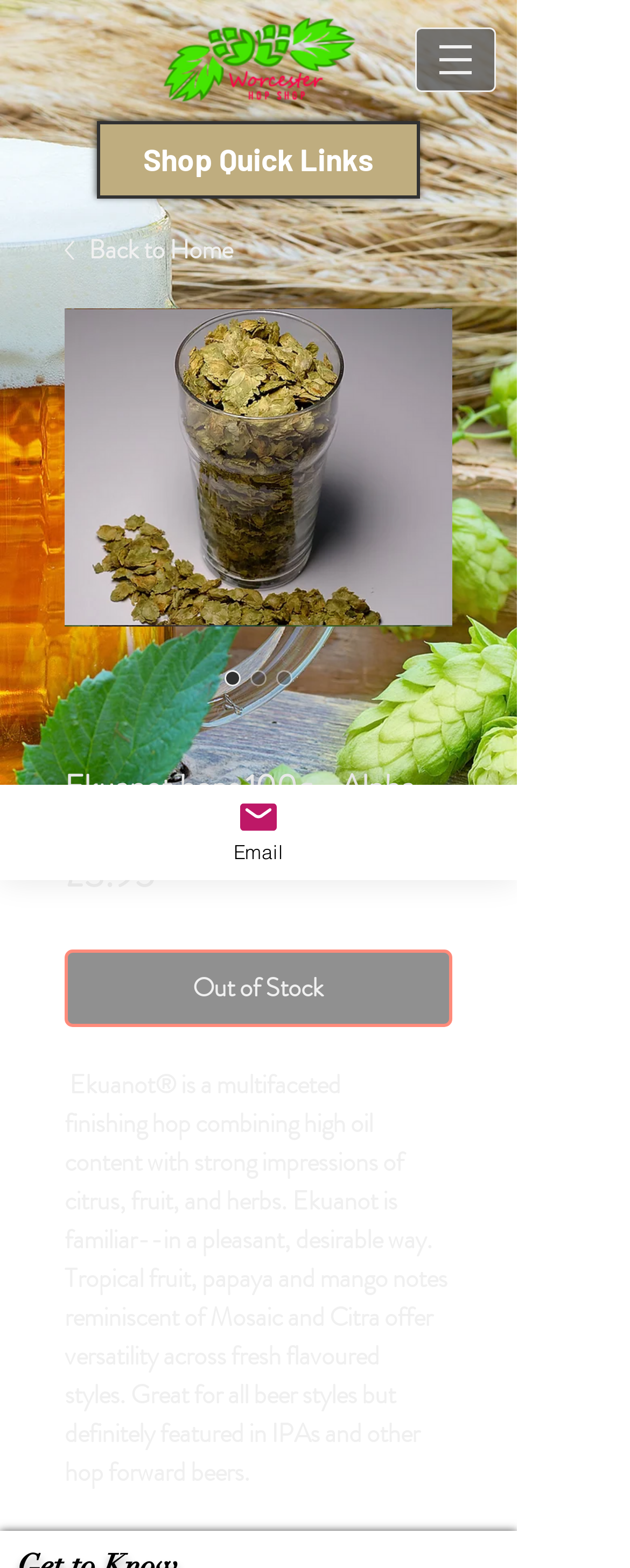Explain the features and main sections of the webpage comprehensively.

The webpage is about Ekuanot hops, a type of finishing hop. At the top left, there is a logo image of Worcester Hop Shop. To the right of the logo, there is a navigation menu labeled "Site" with a dropdown button. Below the navigation menu, there is a link labeled "Shop Quick Links".

The main content of the webpage is divided into an article section. At the top of the article, there is a link to go back to the home page, accompanied by a small image. Below the back to home link, there is a large image of the Ekuanot hops product. To the right of the image, there are three radio buttons with the same label, "Ekuanot hops 100g - Alpha 13.6 - 2018 Harvest", but with different checked states.

Below the radio buttons, there is a heading with the same label as the radio buttons. Next to the heading, there is a price label showing "£3.95" and a static text "Price". Below the price information, there is a disabled button labeled "Out of Stock".

The main description of the Ekuanot hops product is presented in a block of text, which describes the hop's characteristics, such as its high oil content, citrus and fruit flavors, and its suitability for various beer styles. The text also mentions that the hop is reminiscent of Mosaic and Citra.

At the bottom left of the webpage, there is a link labeled "Email" with a small image to the right.